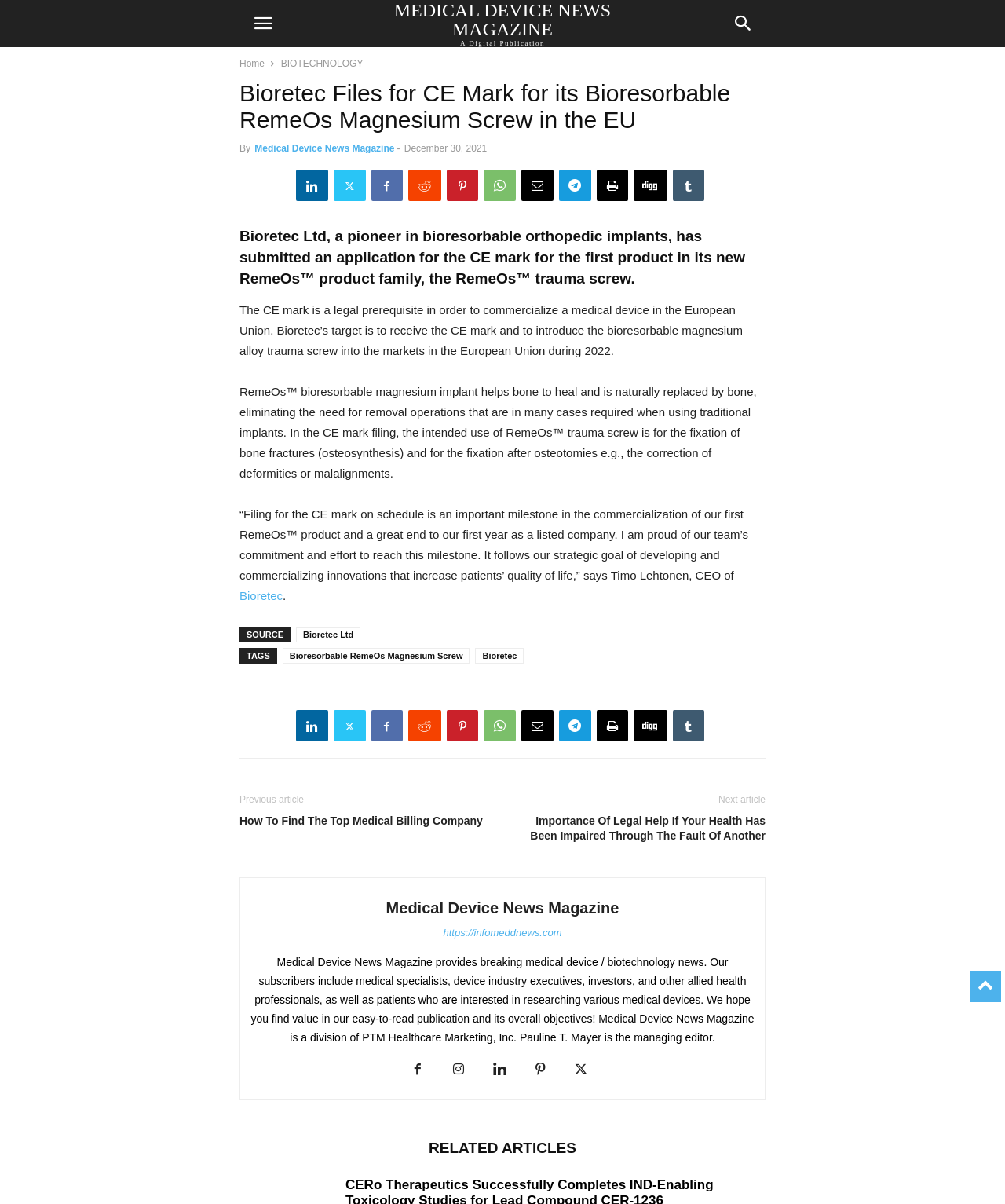Please identify the bounding box coordinates of where to click in order to follow the instruction: "Go to the home page".

[0.238, 0.048, 0.263, 0.057]